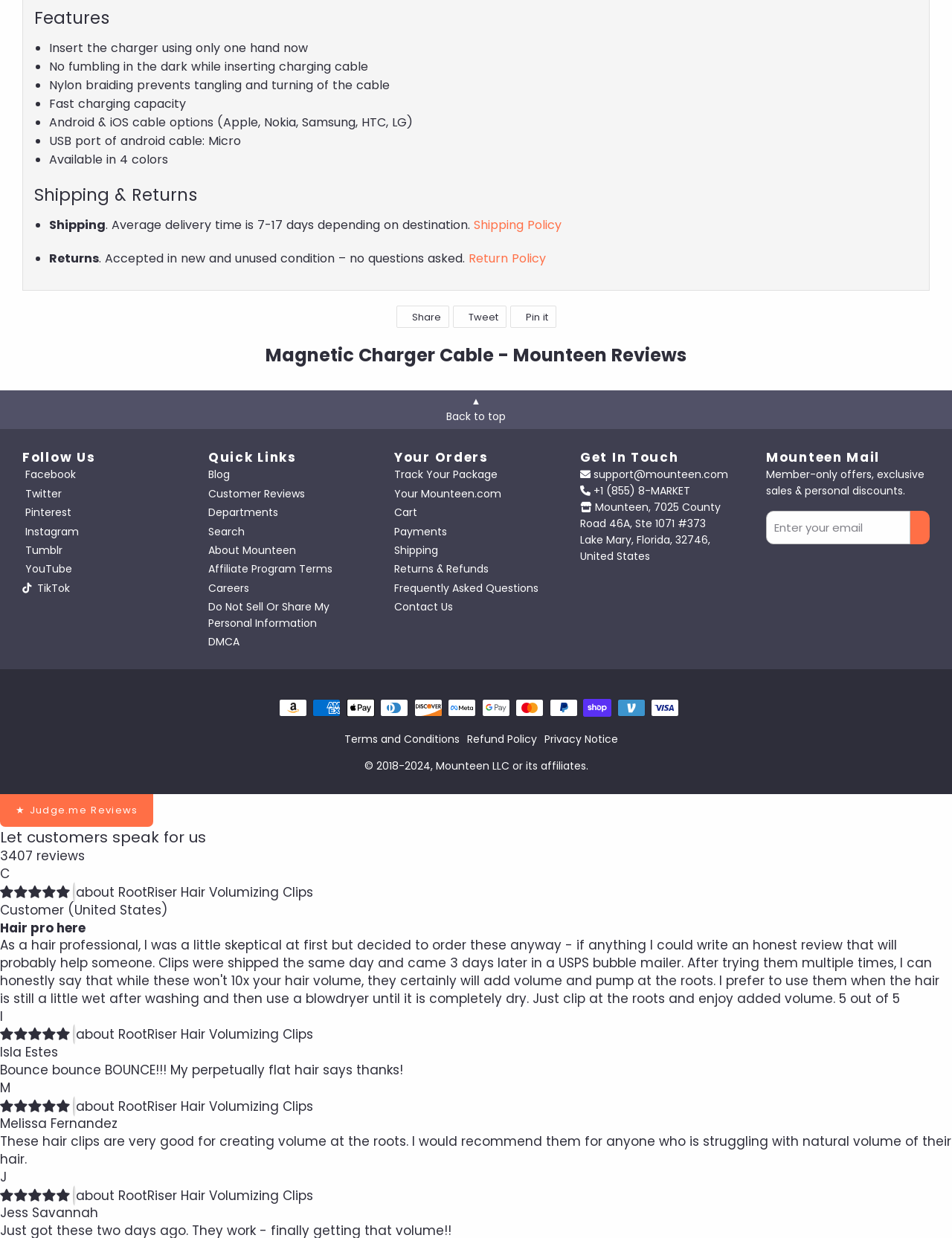Locate the bounding box coordinates of the region to be clicked to comply with the following instruction: "Sign up to Mounteen Mail". The coordinates must be four float numbers between 0 and 1, in the form [left, top, right, bottom].

[0.812, 0.413, 0.869, 0.477]